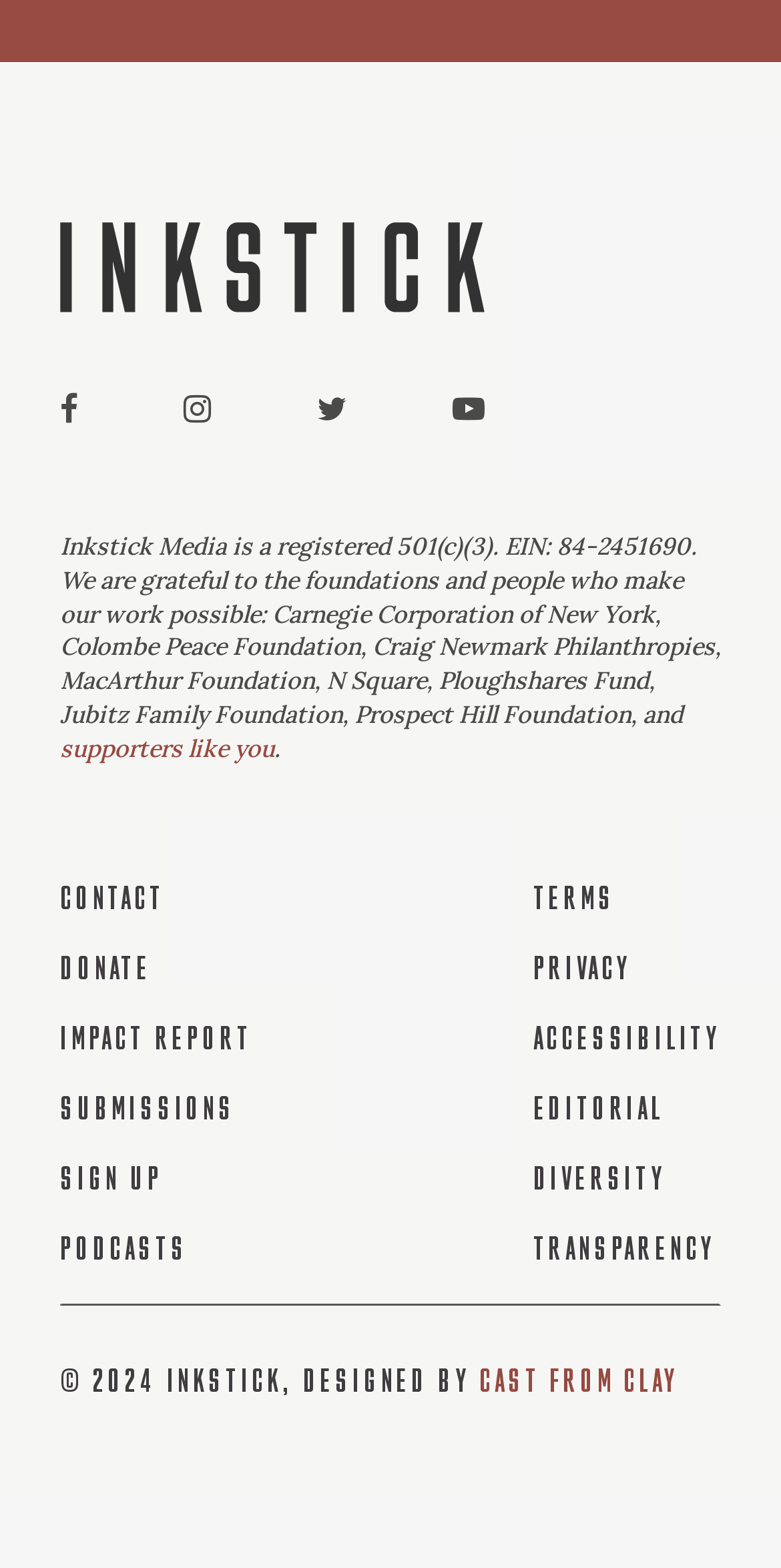Locate the bounding box coordinates of the element to click to perform the following action: 'Go to home page'. The coordinates should be given as four float values between 0 and 1, in the form of [left, top, right, bottom].

[0.077, 0.142, 0.621, 0.199]